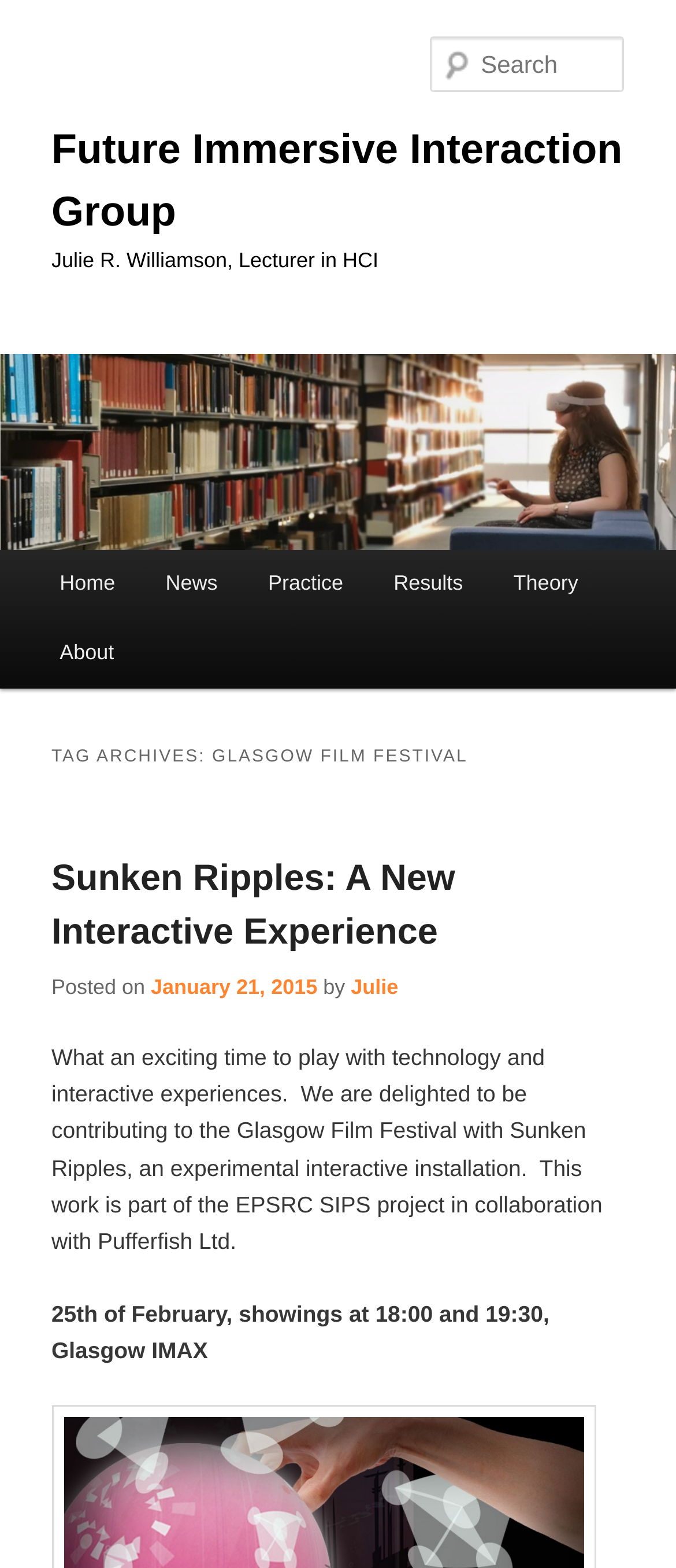Give a full account of the webpage's elements and their arrangement.

The webpage is about the Future Immersive Interaction Group, with a focus on their involvement in the Glasgow Film Festival. At the top of the page, there are two "Skip to" links, allowing users to navigate to the primary or secondary content. Below these links, the page title "Future Immersive Interaction Group" is displayed prominently.

To the right of the page title, there is a large image with the same name, taking up most of the width of the page. Below the image, there is a search box with a placeholder text "Search Search".

The main menu is located below the image, with five links: "Home", "News", "Practice", "Results", and "Theory". These links are arranged horizontally, taking up about half of the page width.

Below the main menu, there is a section with a heading "TAG ARCHIVES: GLASGOW FILM FESTIVAL". This section contains a subheading "Sunken Ripples: A New Interactive Experience", which is a link to a specific article. The article has a brief description, mentioning that it is an experimental interactive installation that will be showcased at the Glasgow Film Festival. The description also includes the date and time of the showings.

To the right of the article description, there is a link to the author, "Julie", and a timestamp indicating when the article was posted. The article text is divided into paragraphs, with the main content describing the excitement of playing with technology and interactive experiences.